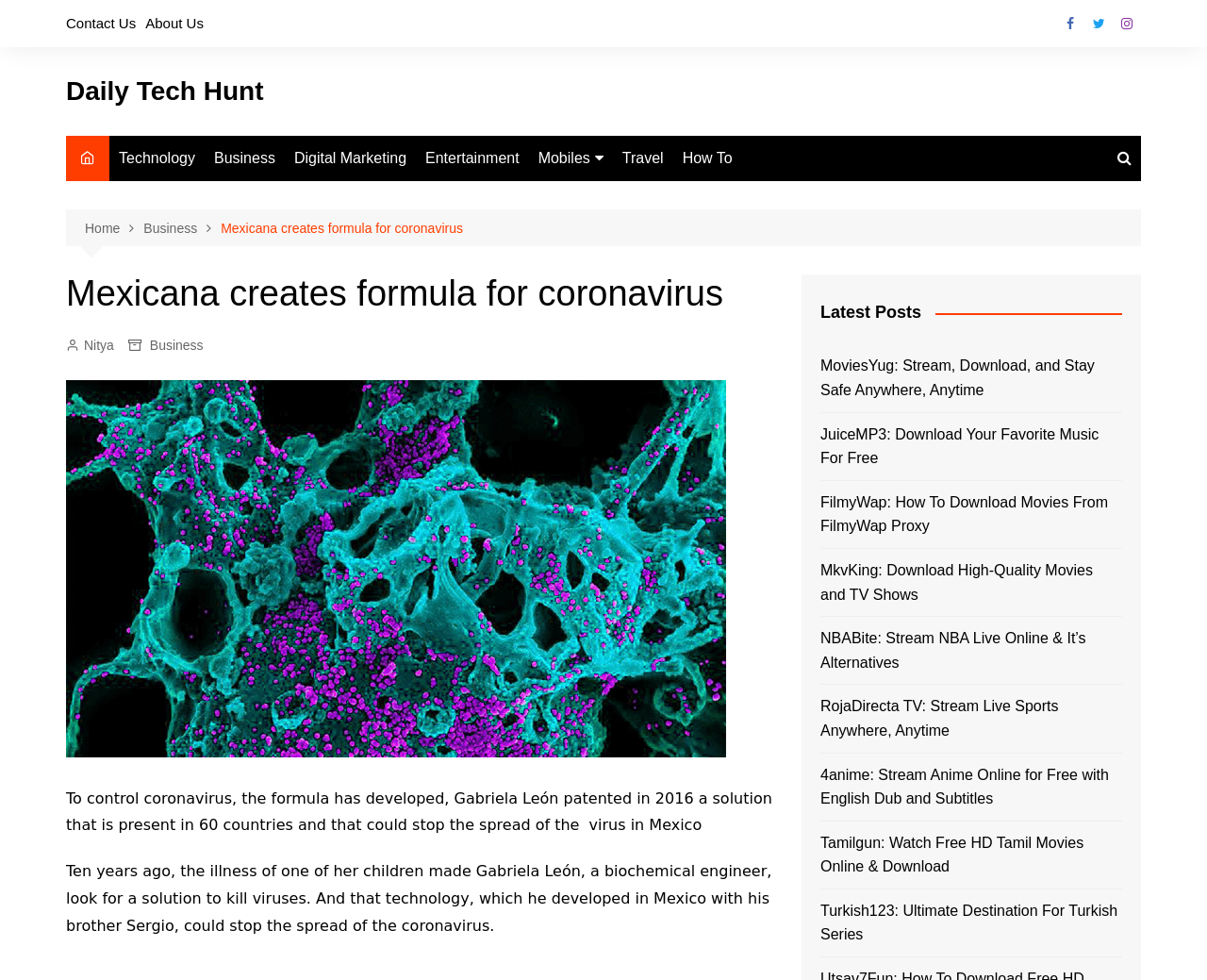Locate the bounding box coordinates of the clickable area to execute the instruction: "Explore Business news". Provide the coordinates as four float numbers between 0 and 1, represented as [left, top, right, bottom].

[0.169, 0.138, 0.236, 0.184]